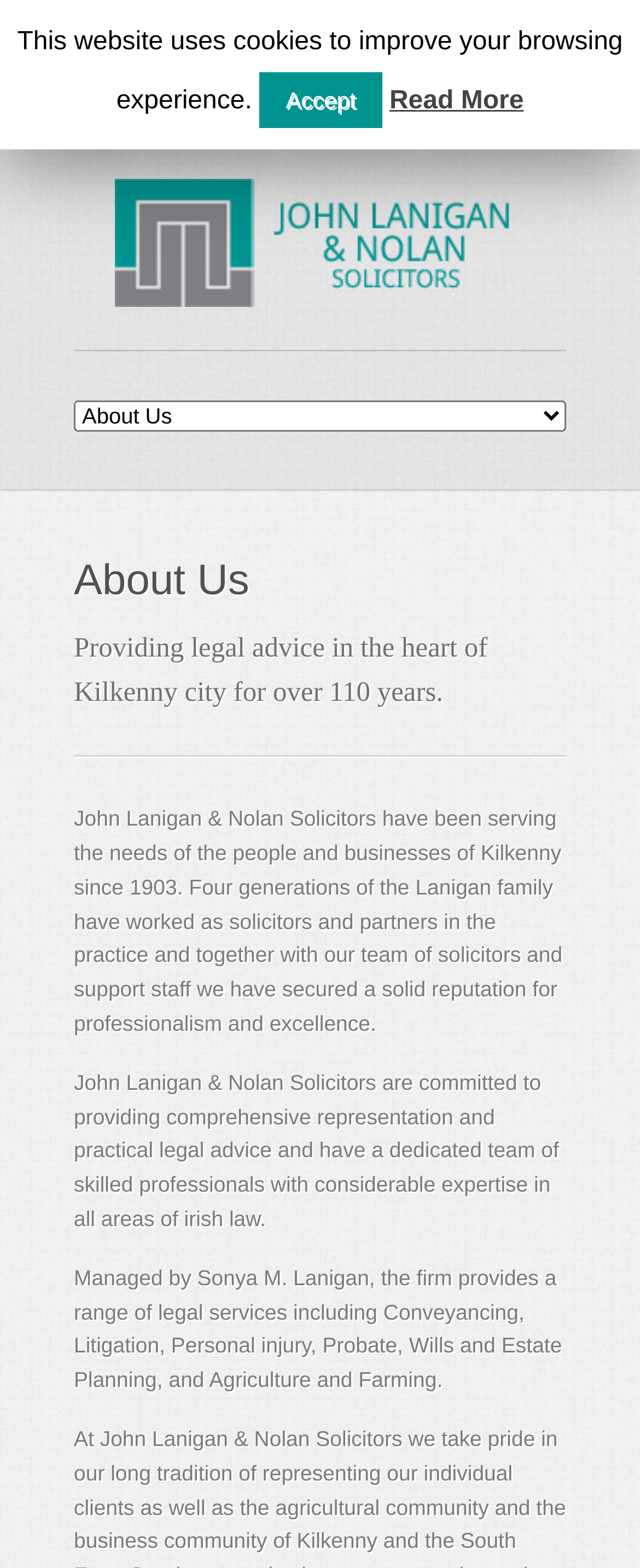What areas of law does John Lanigan & Nolan Solicitors specialize in?
Use the information from the screenshot to give a comprehensive response to the question.

I found this information in the static text element with the content 'Managed by Sonya M. Lanigan, the firm provides a range of legal services including...' which lists the areas of law that the solicitors specialize in.